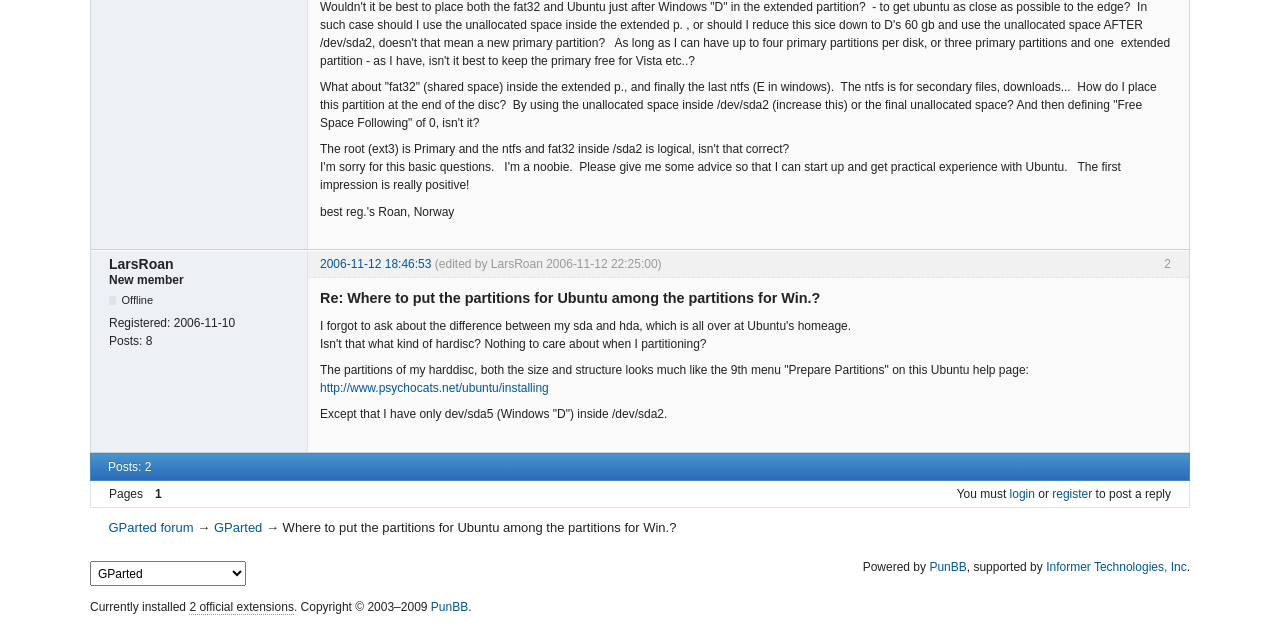Using floating point numbers between 0 and 1, provide the bounding box coordinates in the format (top-left x, top-left y, bottom-right x, bottom-right y). Locate the UI element described here: 2006-11-12 18:46:53

[0.25, 0.402, 0.337, 0.424]